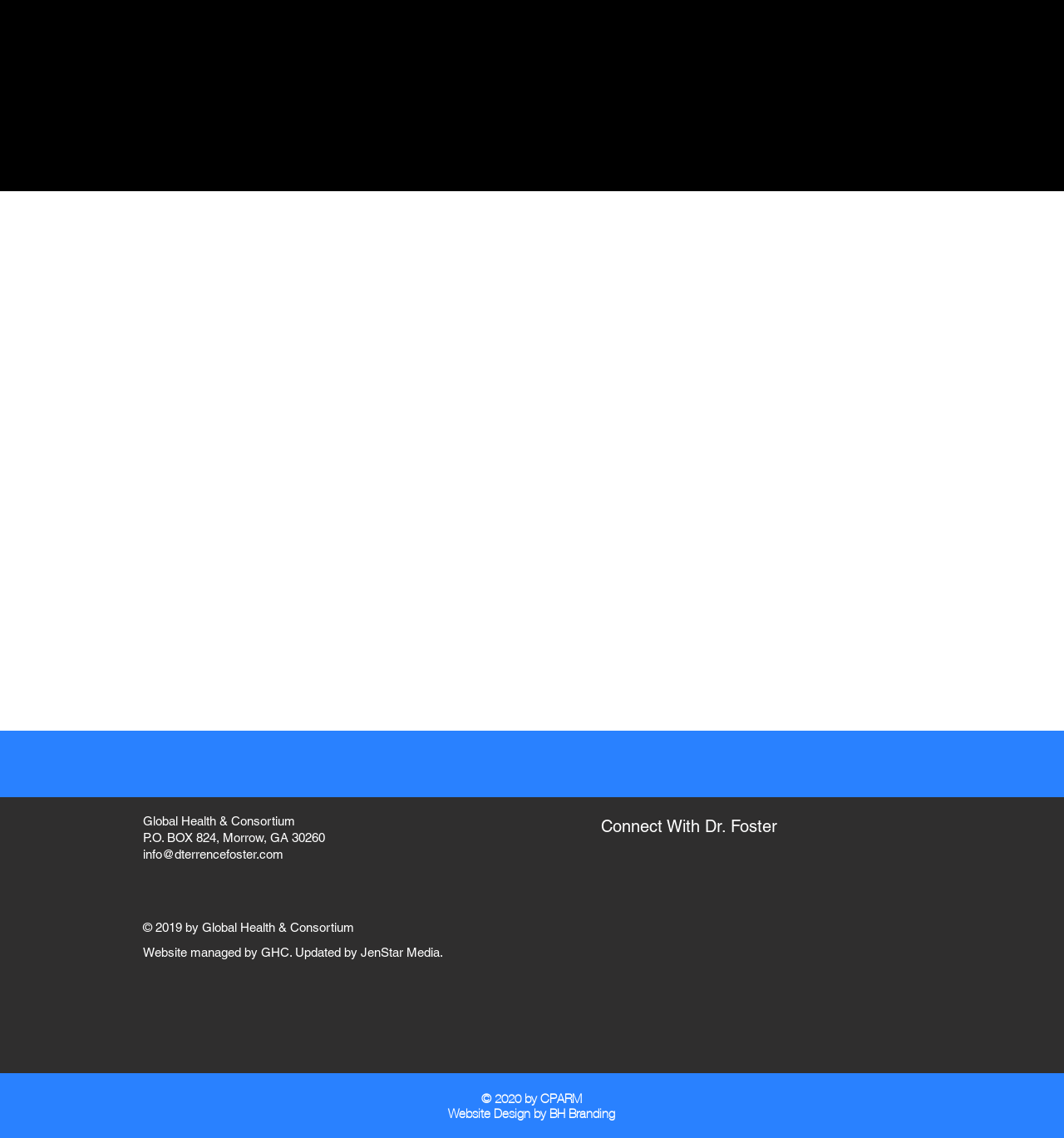Determine the bounding box for the described UI element: "Website Design by BH Branding".

[0.421, 0.972, 0.578, 0.985]